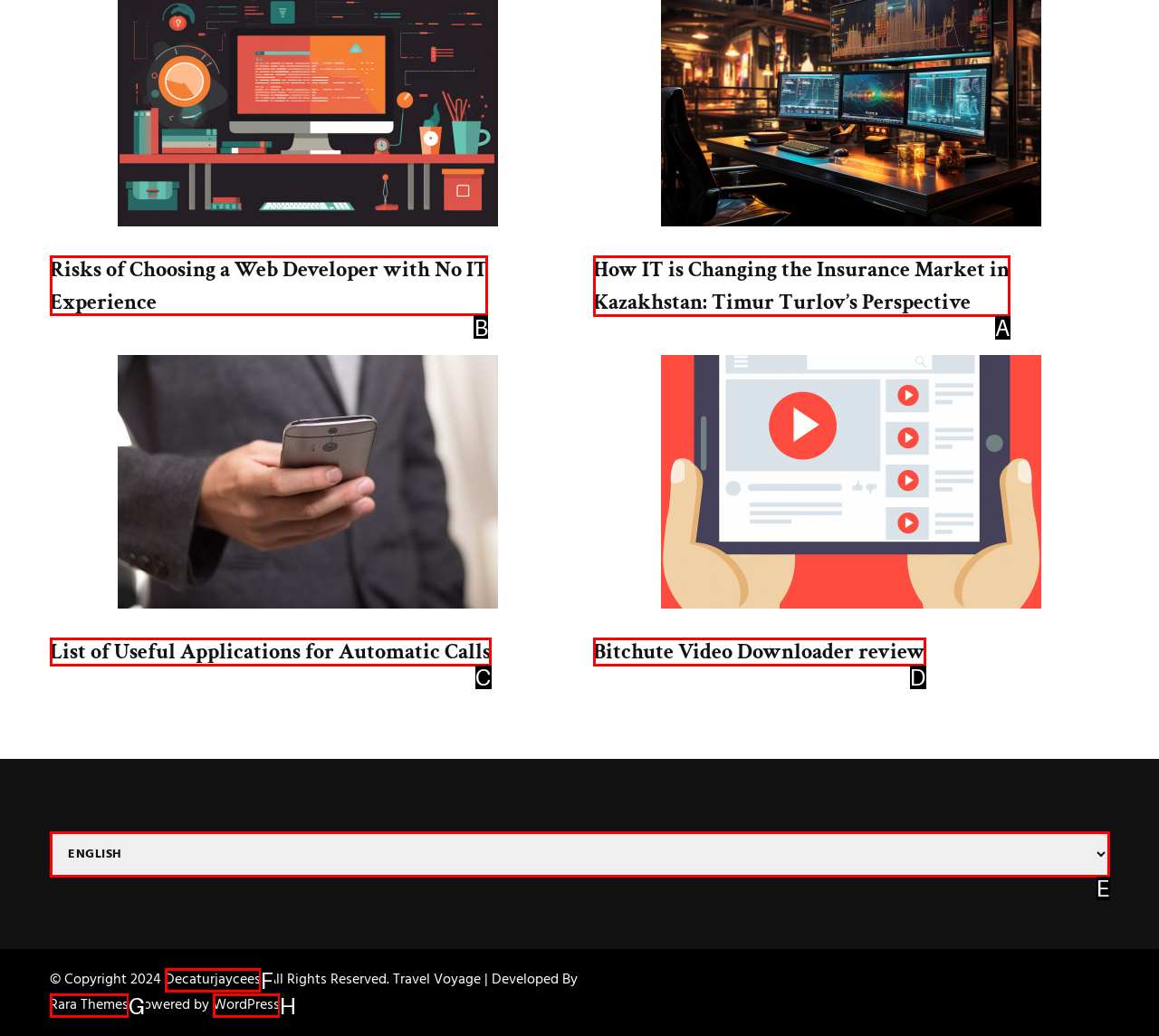Point out the HTML element I should click to achieve the following: Read Risks of Choosing a Web Developer with No IT Experience Reply with the letter of the selected element.

B